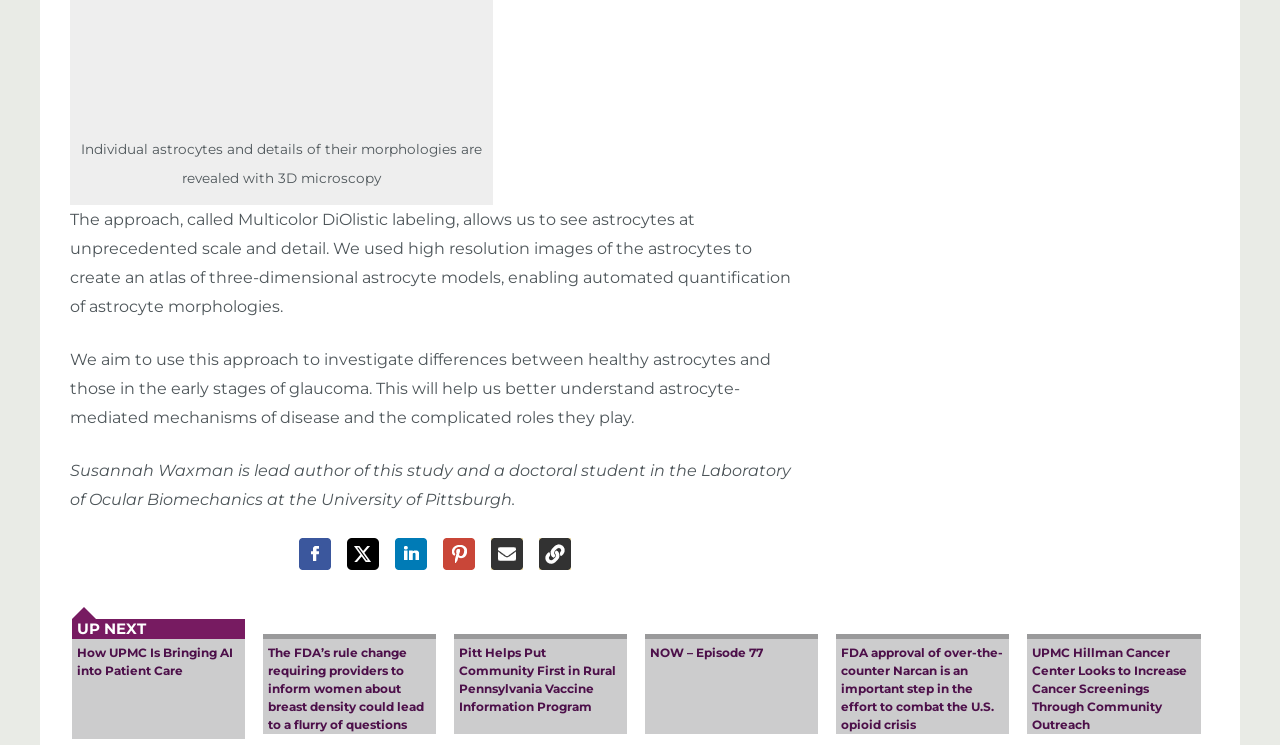Please find the bounding box coordinates of the element that you should click to achieve the following instruction: "Email this article". The coordinates should be presented as four float numbers between 0 and 1: [left, top, right, bottom].

[0.384, 0.722, 0.409, 0.765]